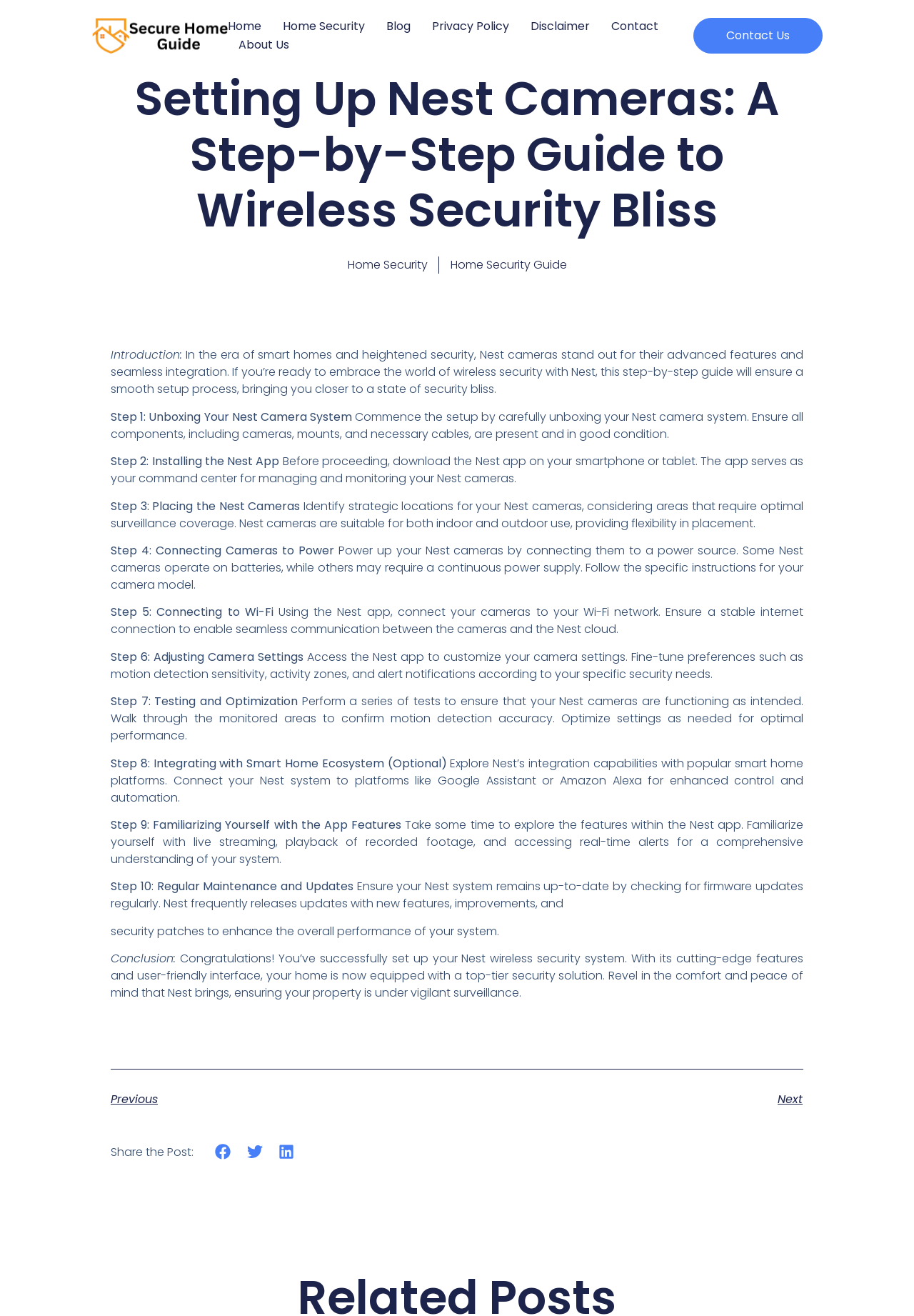What is the benefit of using Nest cameras?
Based on the visual, give a brief answer using one word or a short phrase.

Peace of mind and security